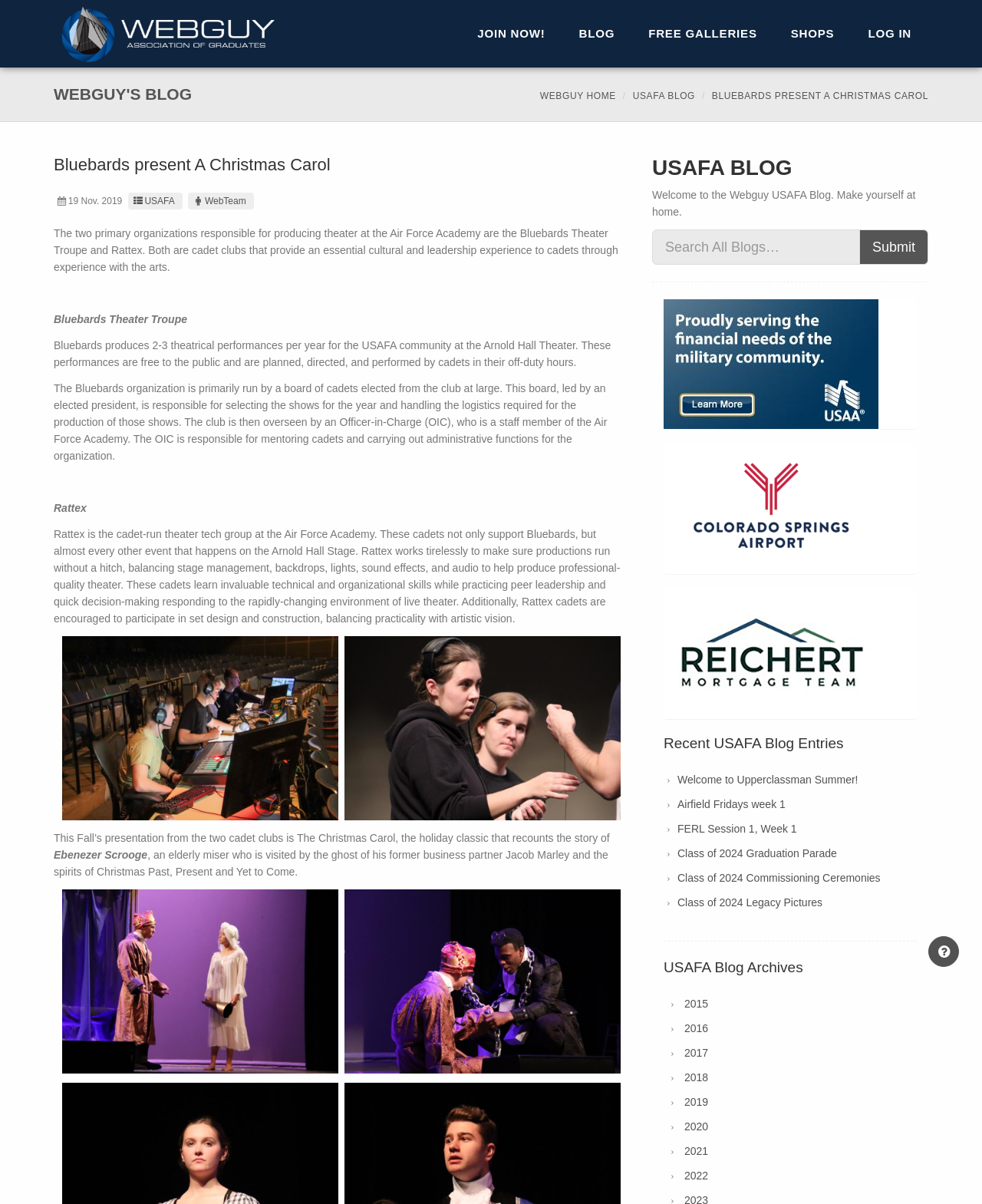What is the name of the play being presented?
Relying on the image, give a concise answer in one word or a brief phrase.

A Christmas Carol